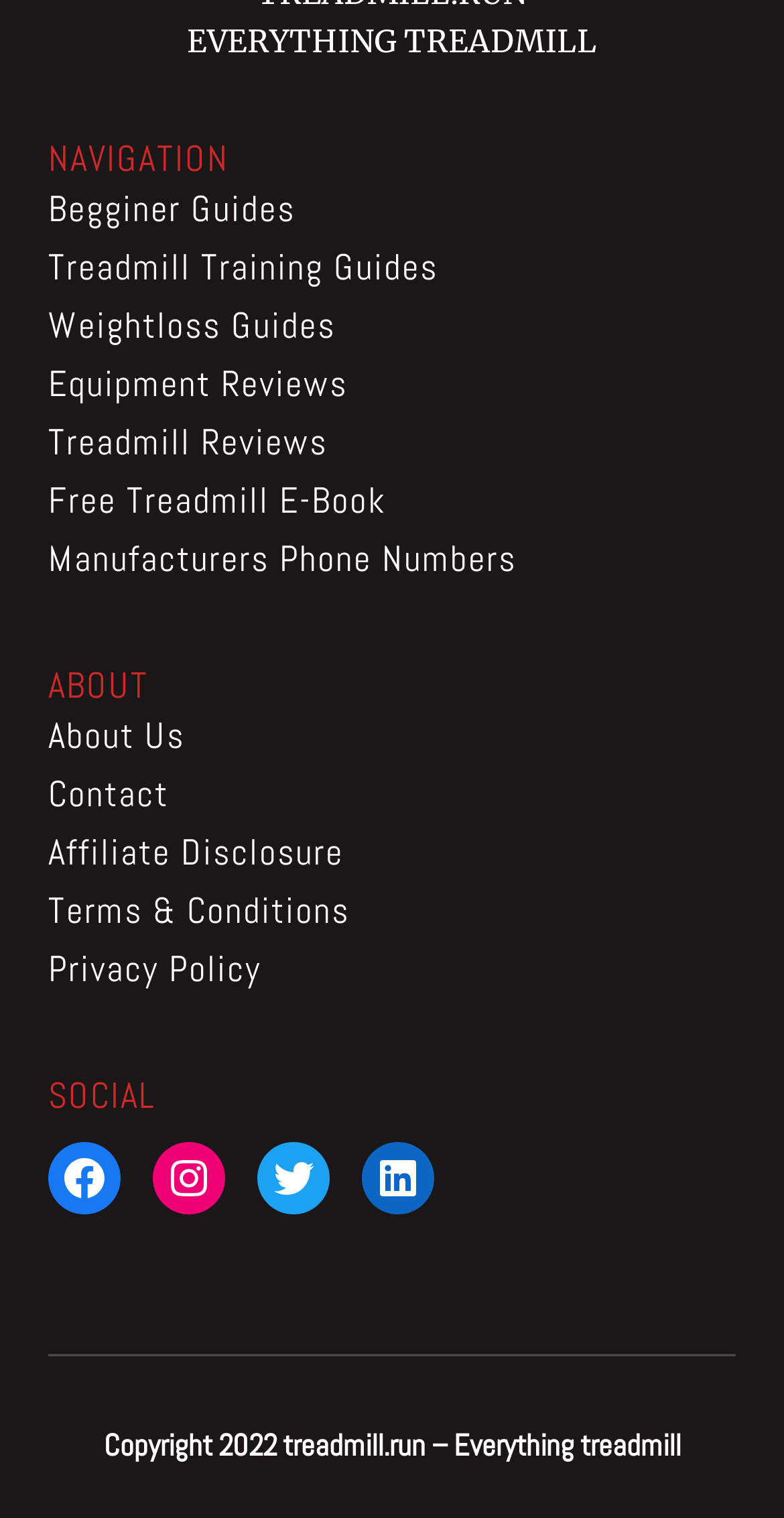Specify the bounding box coordinates (top-left x, top-left y, bottom-right x, bottom-right y) of the UI element in the screenshot that matches this description: Free Treadmill E-Book

[0.062, 0.314, 0.492, 0.345]